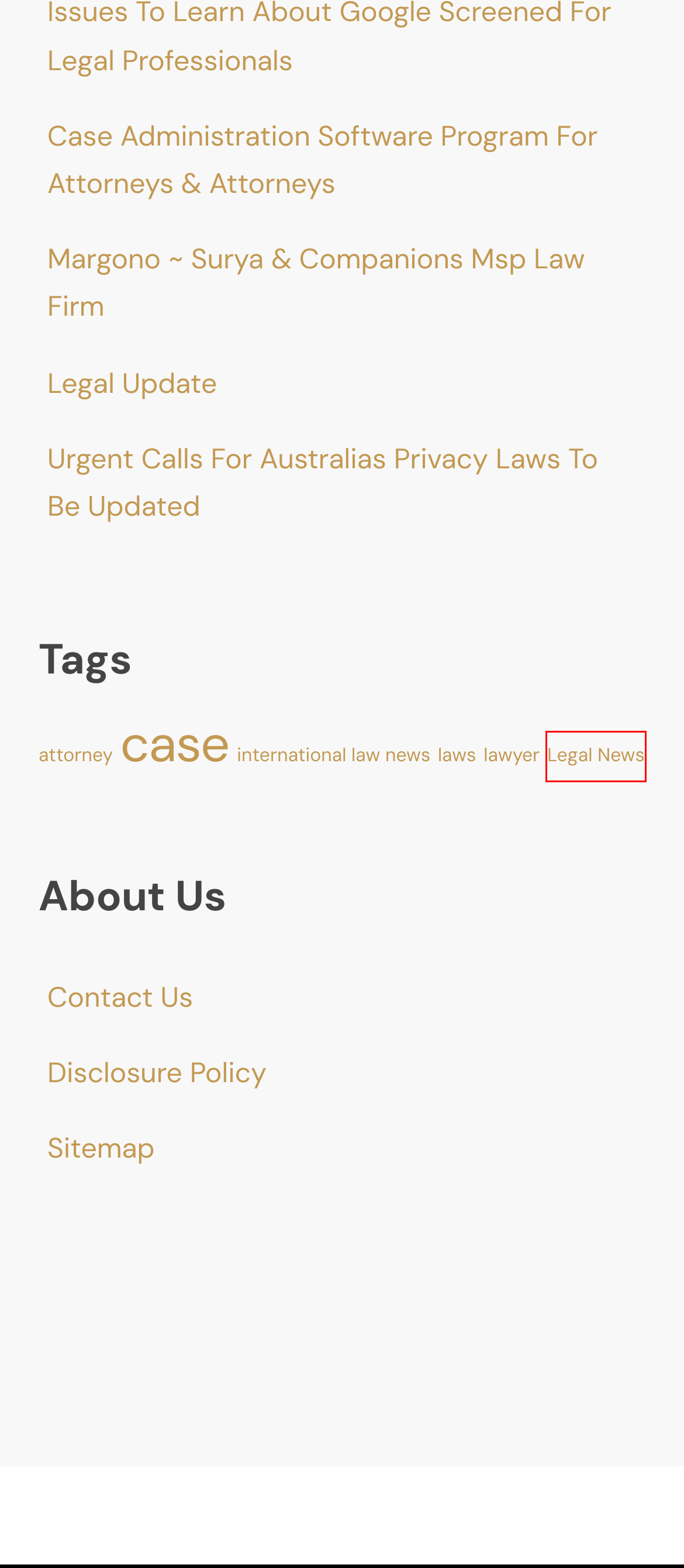You are looking at a webpage screenshot with a red bounding box around an element. Pick the description that best matches the new webpage after interacting with the element in the red bounding box. The possible descriptions are:
A. Contact Us - LS
B. Disclosure Policy - LS
C. Legal Update - LS
D. Legal News - LS
E. lawyer - LS
F. Margono ~ Surya & Companions Msp Law Firm - LS
G. case - LS
H. Urgent Calls For Australias Privacy Laws To Be Updated - LS

D